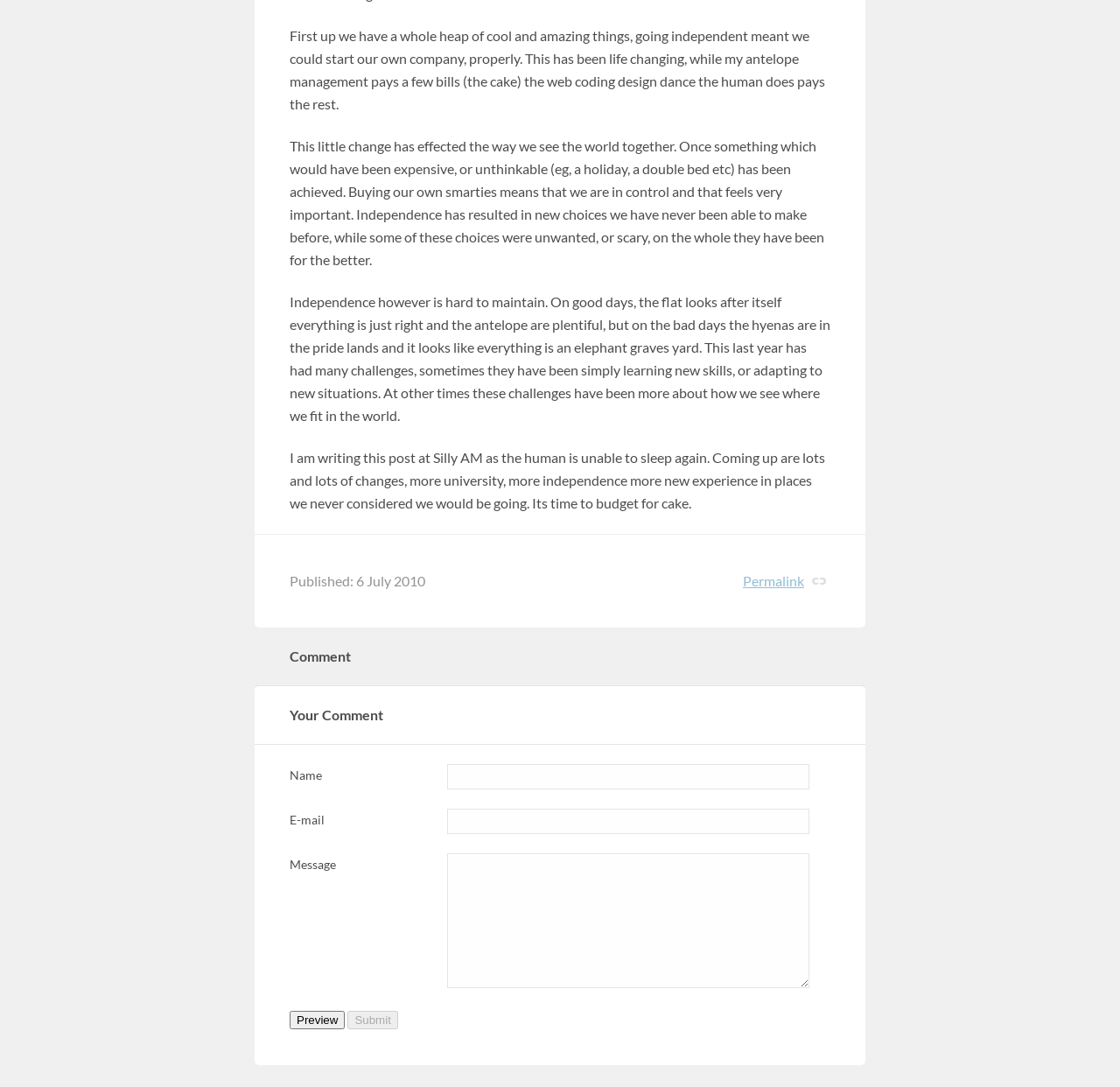Please determine the bounding box coordinates for the UI element described as: "Permalink".

[0.663, 0.524, 0.741, 0.545]